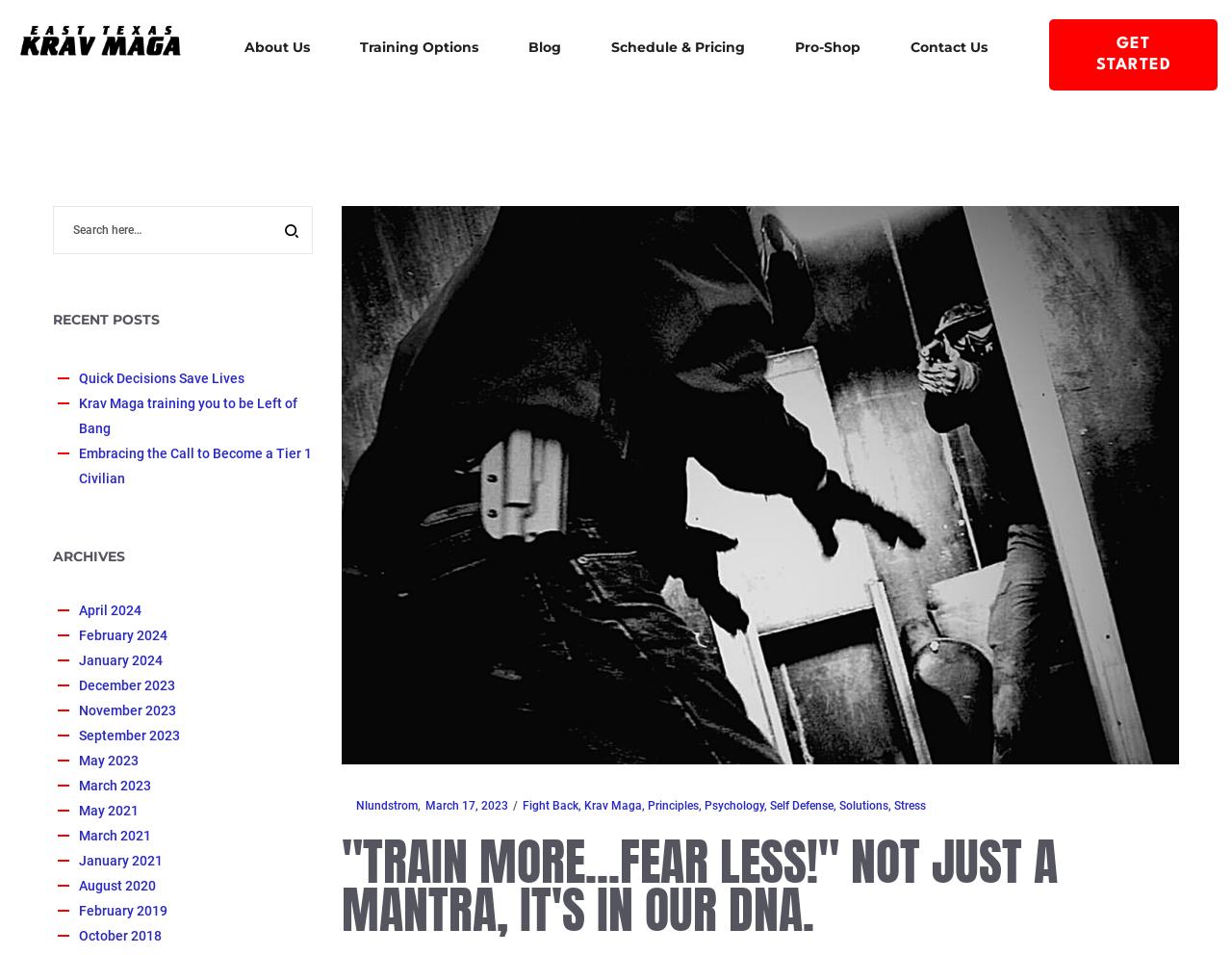Can you specify the bounding box coordinates of the area that needs to be clicked to fulfill the following instruction: "Click on the 'About Us' link"?

[0.178, 0.02, 0.272, 0.079]